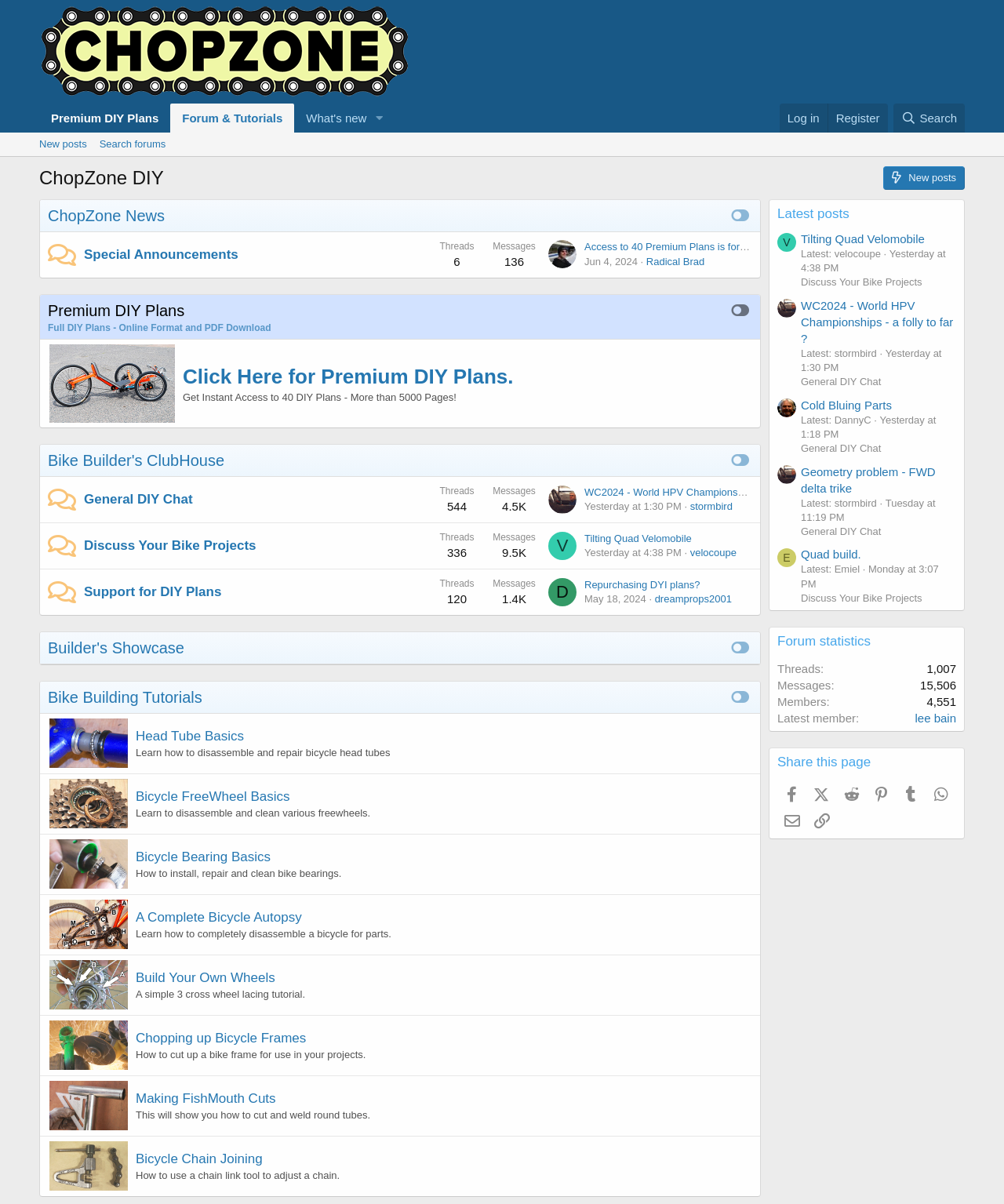Determine the bounding box coordinates for the area that should be clicked to carry out the following instruction: "Log in to the website".

[0.776, 0.086, 0.824, 0.11]